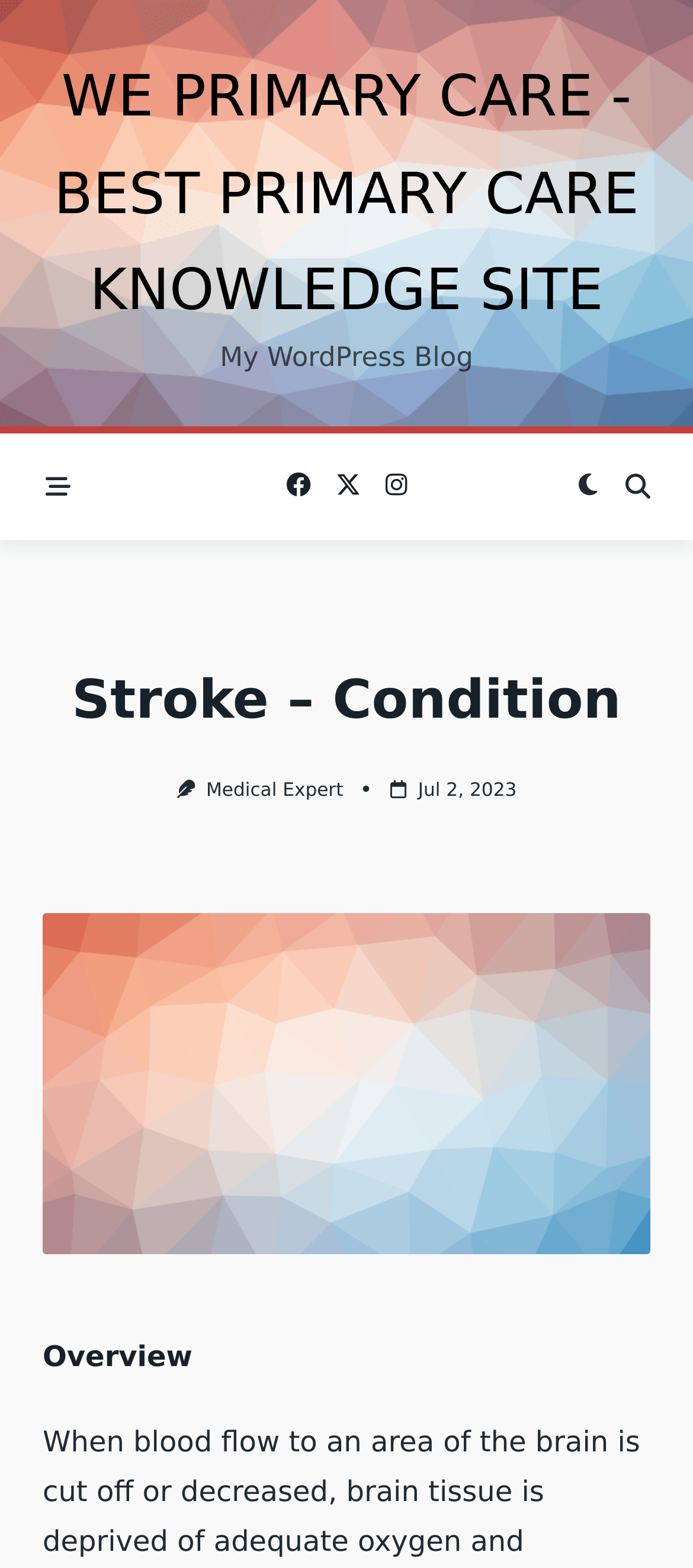Calculate the bounding box coordinates for the UI element based on the following description: "Medical Expert". Ensure the coordinates are four float numbers between 0 and 1, i.e., [left, top, right, bottom].

[0.297, 0.498, 0.495, 0.511]